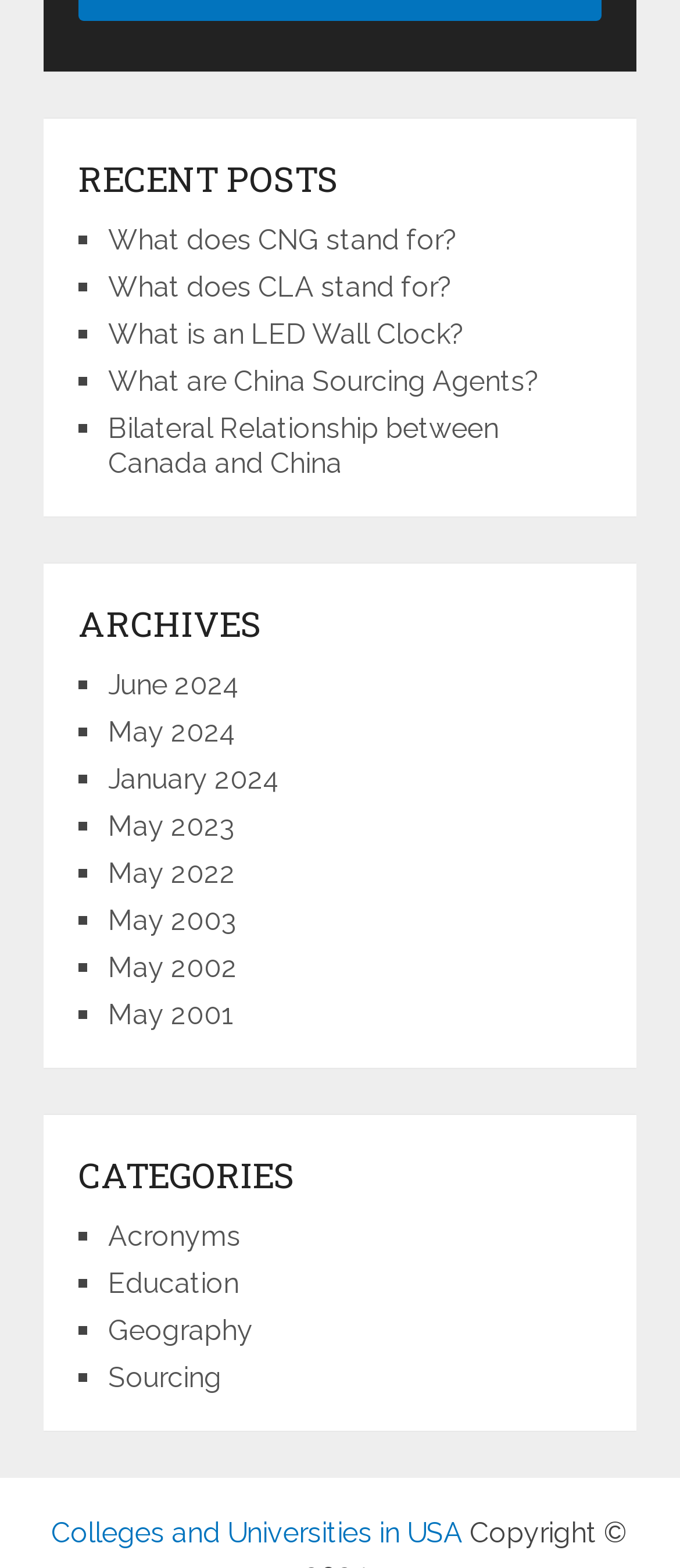Locate the bounding box coordinates of the clickable element to fulfill the following instruction: "View recent posts". Provide the coordinates as four float numbers between 0 and 1 in the format [left, top, right, bottom].

[0.115, 0.097, 0.885, 0.129]